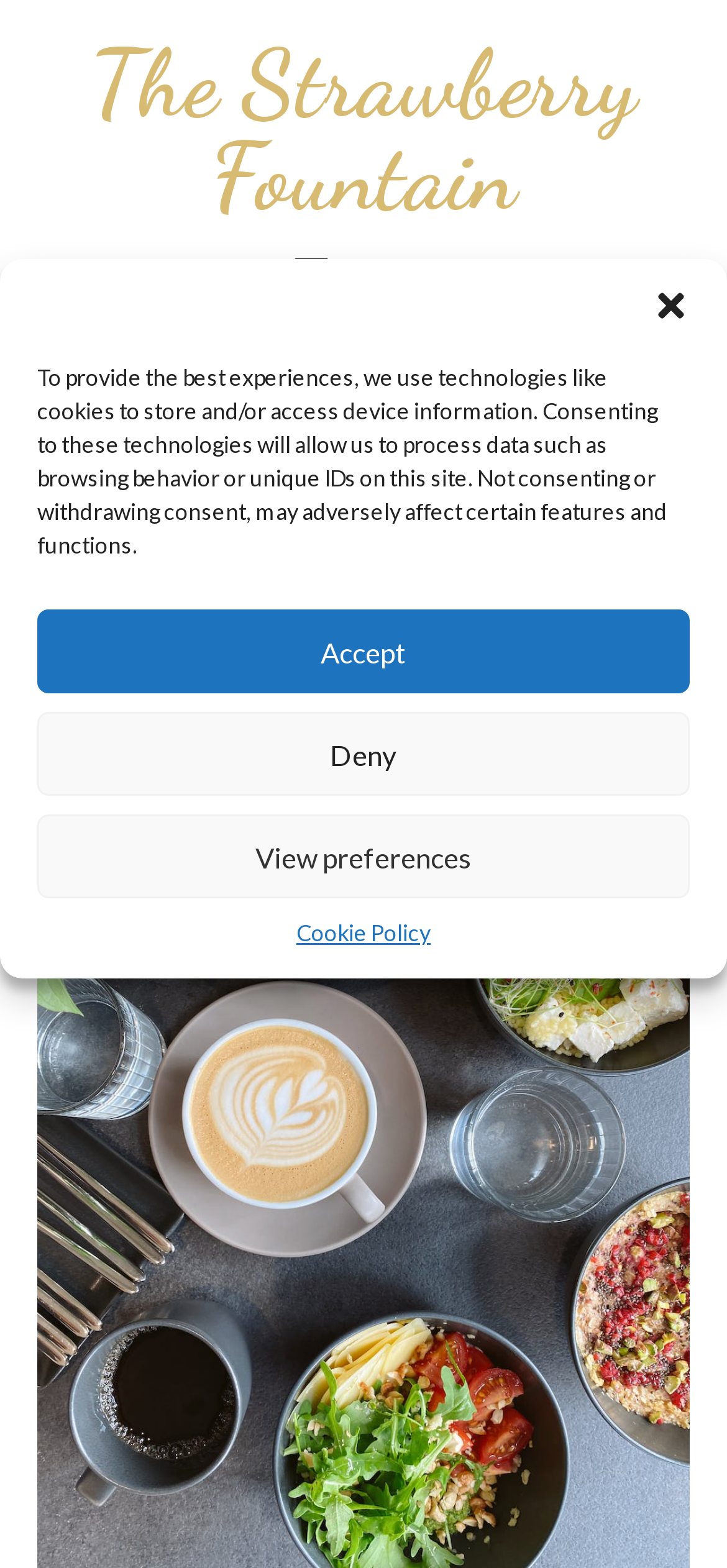What is the text above the 'Accept' button?
Using the visual information from the image, give a one-word or short-phrase answer.

Consenting to these technologies...